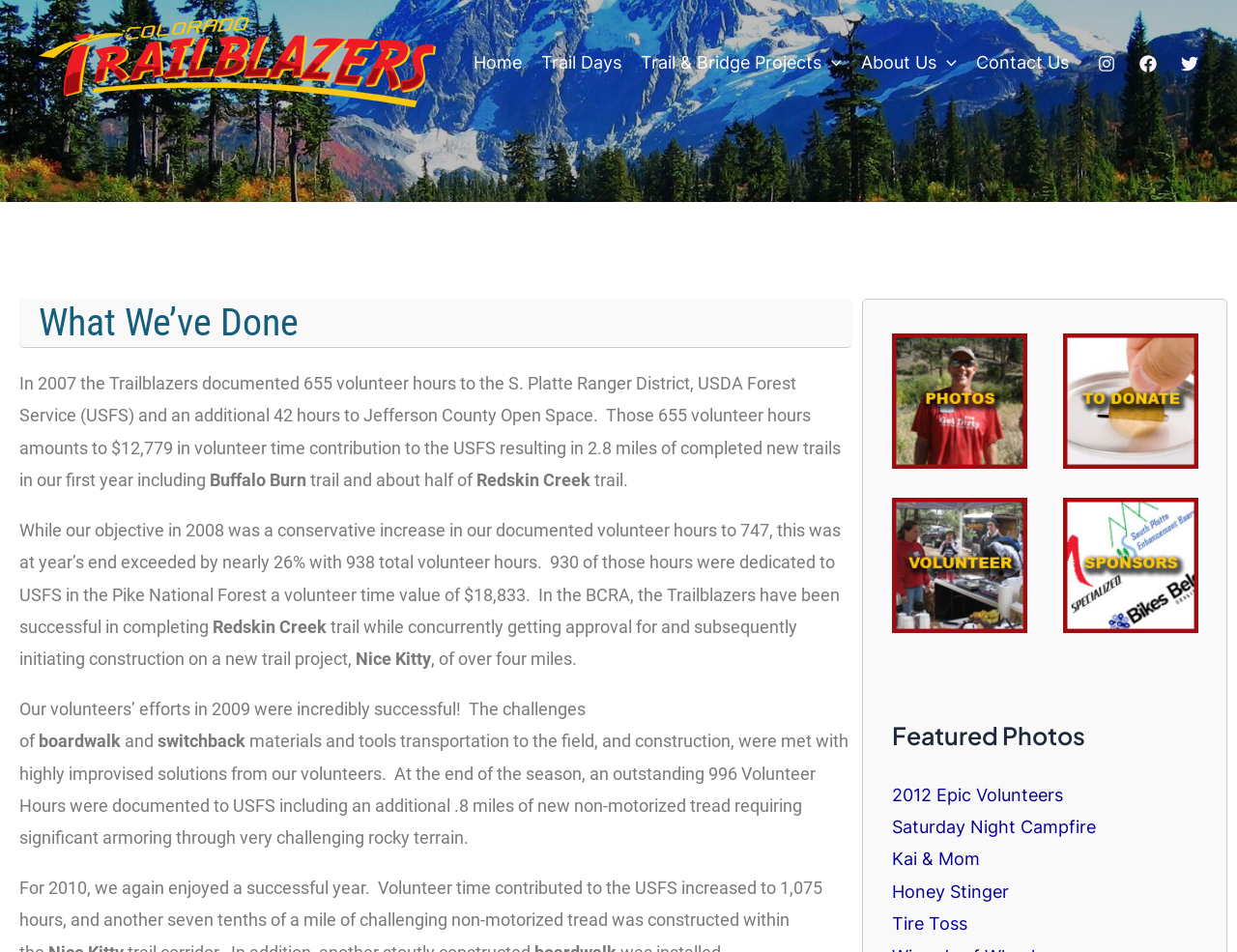Locate the bounding box coordinates of the clickable region necessary to complete the following instruction: "Click on Возможности". Provide the coordinates in the format of four float numbers between 0 and 1, i.e., [left, top, right, bottom].

None